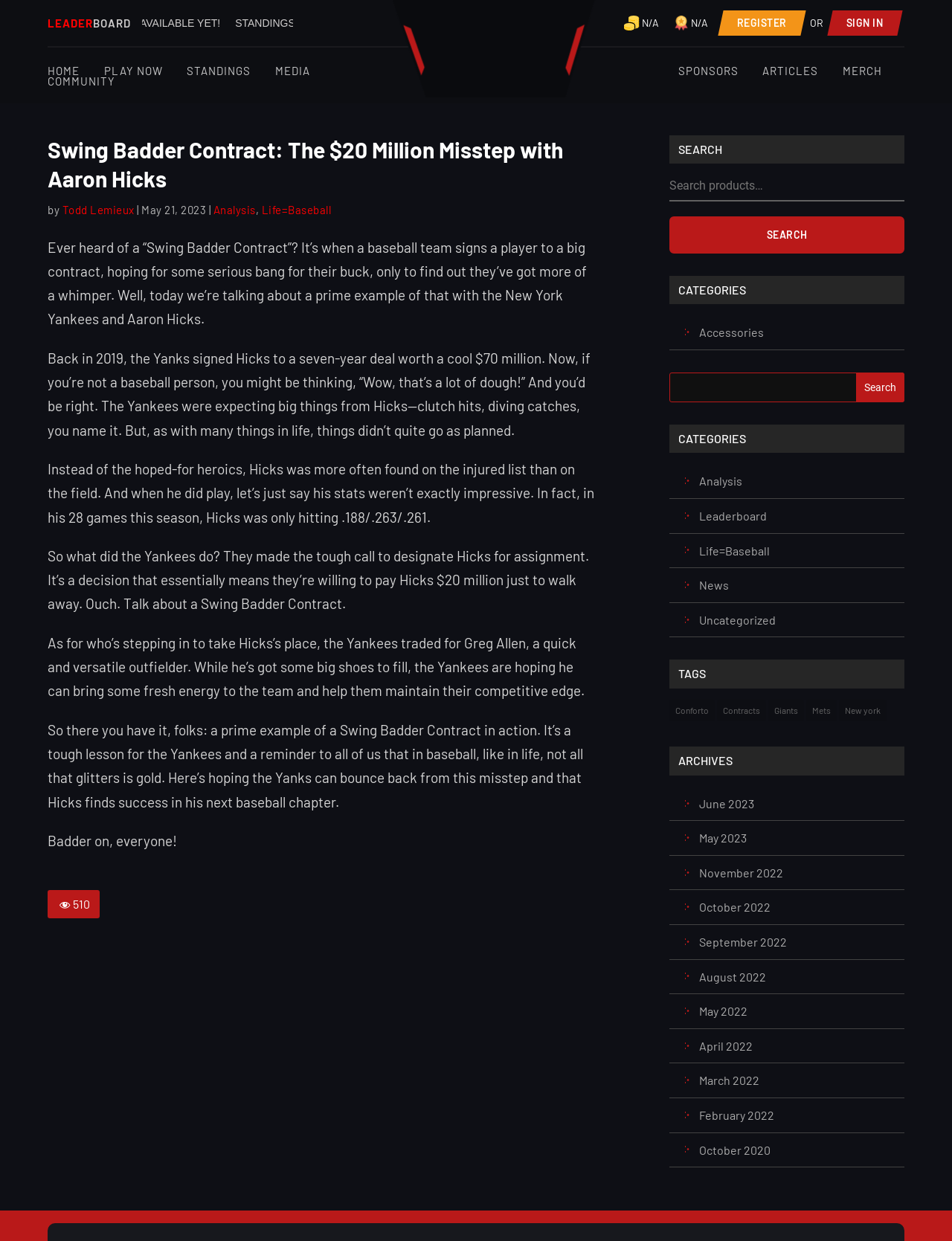Find the bounding box of the UI element described as: "Conforto". The bounding box coordinates should be given as four float values between 0 and 1, i.e., [left, top, right, bottom].

[0.703, 0.564, 0.751, 0.581]